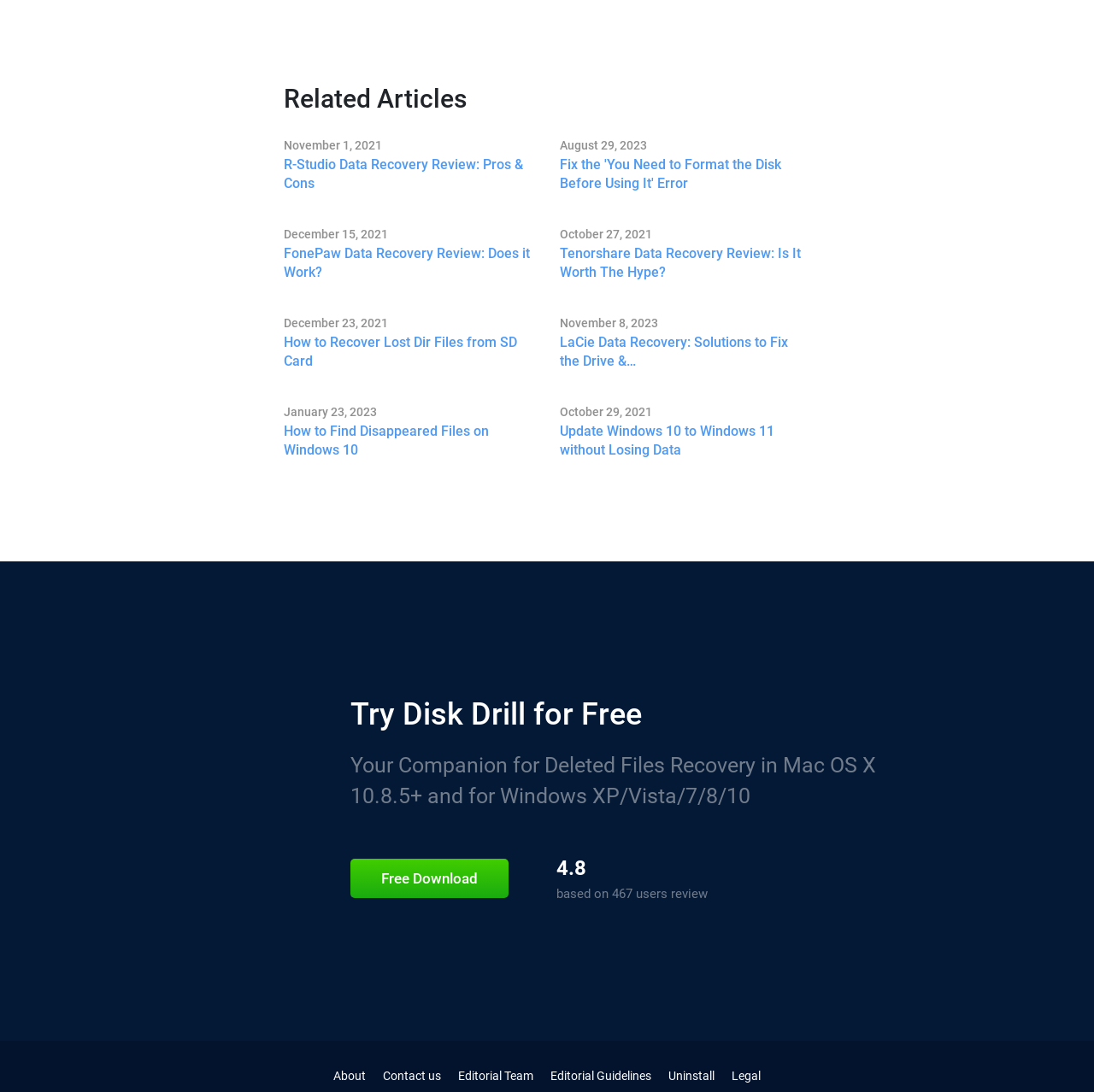How many users reviewed the software?
Provide an in-depth and detailed answer to the question.

The number of users who reviewed the software is mentioned in the static text element with bounding box coordinates [0.509, 0.784, 0.536, 0.806] as '4.8' and also in the static text element with bounding box coordinates [0.509, 0.811, 0.647, 0.825] as 'based on 467 users review'.